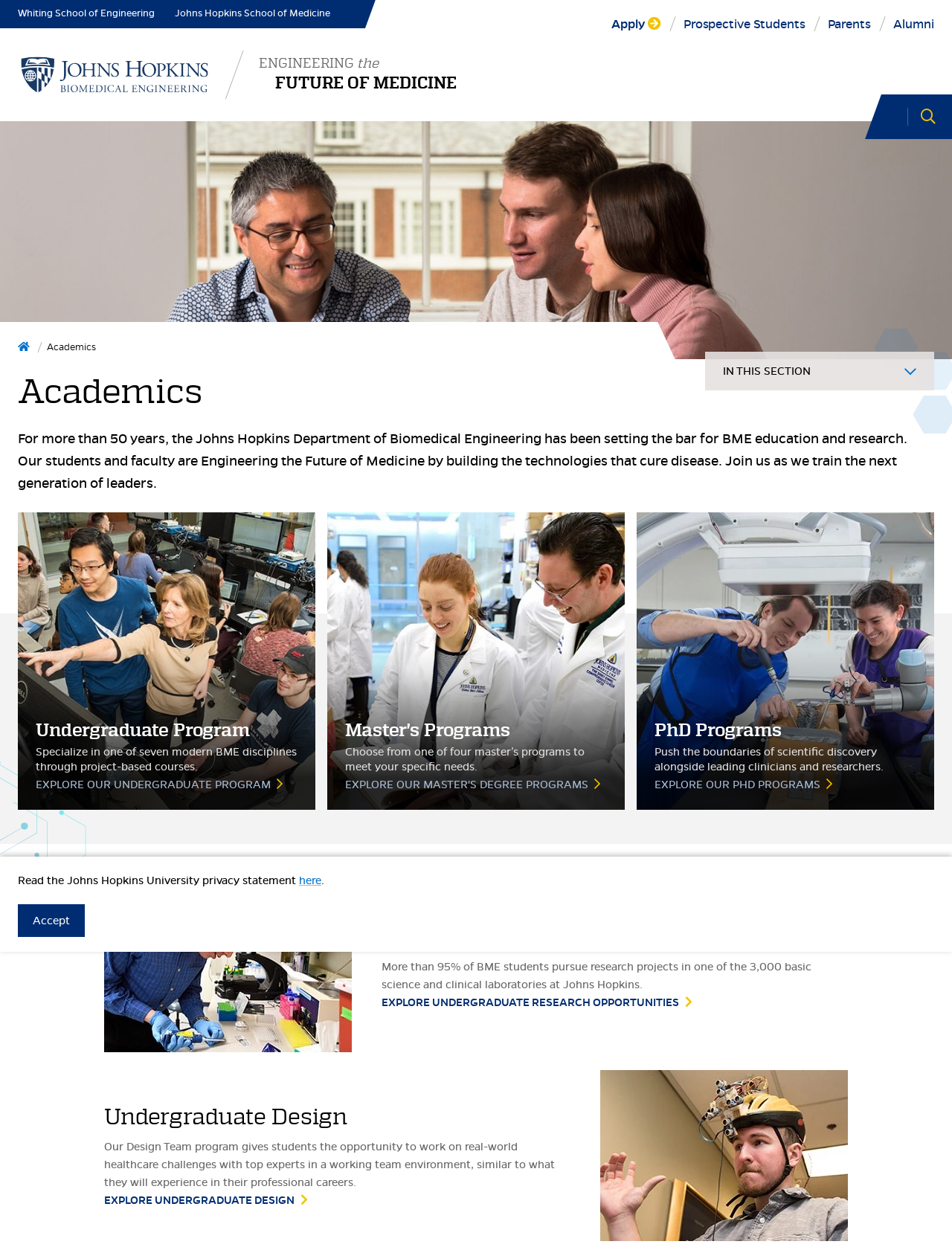Identify the bounding box coordinates of the section to be clicked to complete the task described by the following instruction: "Click on the 'Apply' link". The coordinates should be four float numbers between 0 and 1, formatted as [left, top, right, bottom].

[0.642, 0.013, 0.695, 0.025]